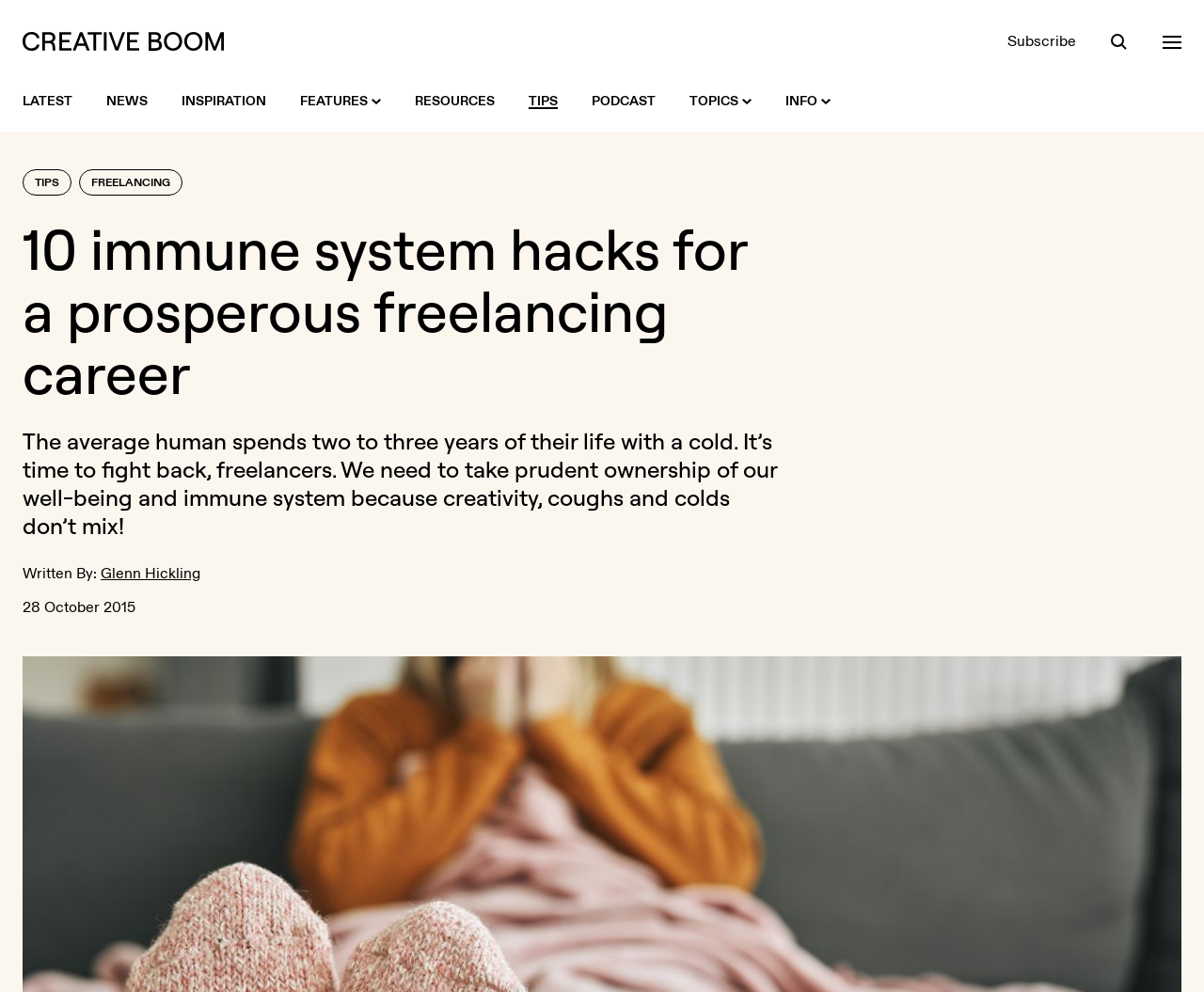Create an elaborate caption for the webpage.

This webpage is an article titled "10 immune system hacks for a prosperous freelancing career" on the Creative Boom website. At the top left, there is a small image and a link. Next to it, there are several links, including "Subscribe", and two buttons. 

Below these elements, there is a navigation menu with links to different sections of the website, including "LATEST", "NEWS", "INSPIRATION", "FEATURES", "RESOURCES", "TIPS", "PODCAST", "TOPICS", and "INFO". Some of these links have small images next to them.

The main content of the article starts with a heading that repeats the title of the webpage. Below the heading, there is a paragraph of text that discusses the importance of taking care of one's immune system as a freelancer. The text is followed by the author's name, "Glenn Hickling", and the date of publication, "28 October 2015".